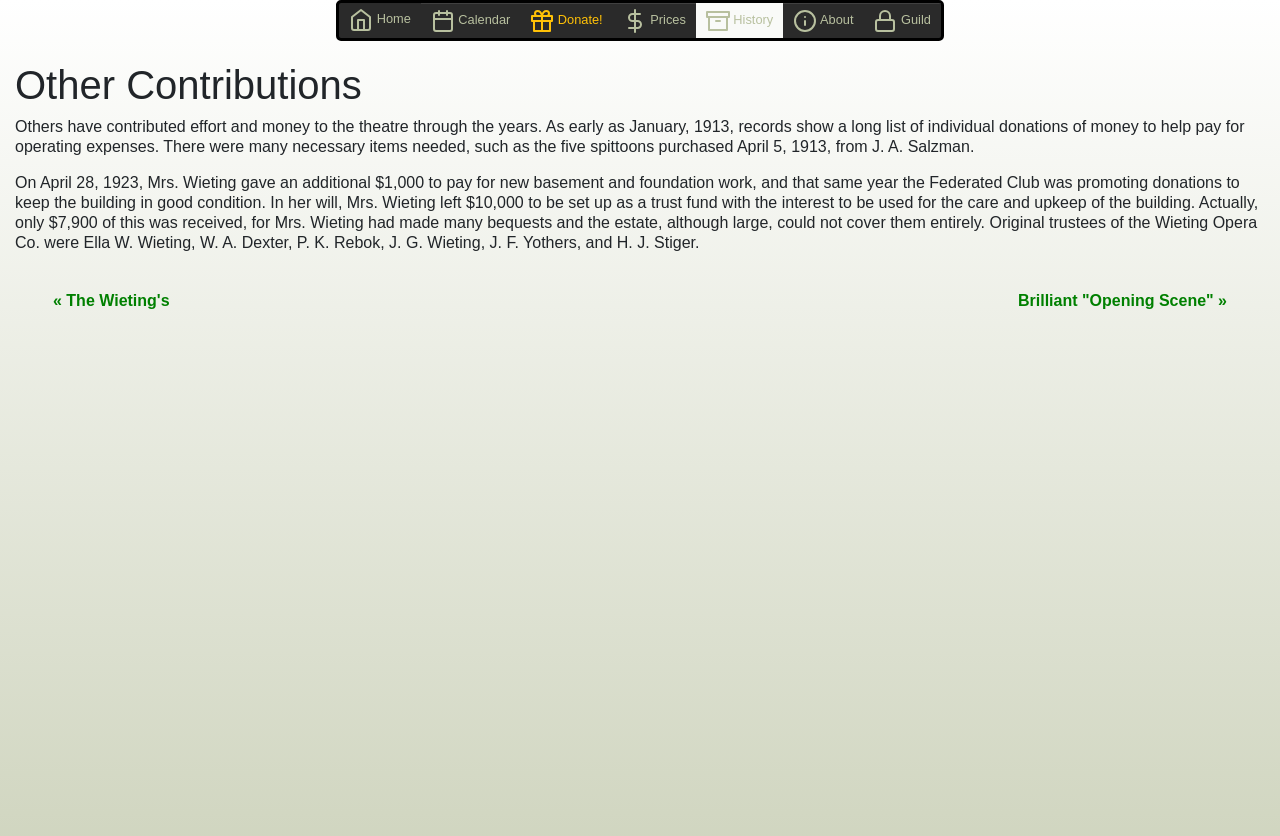Please answer the following question using a single word or phrase: 
How much of the trust fund was actually received?

$7,900